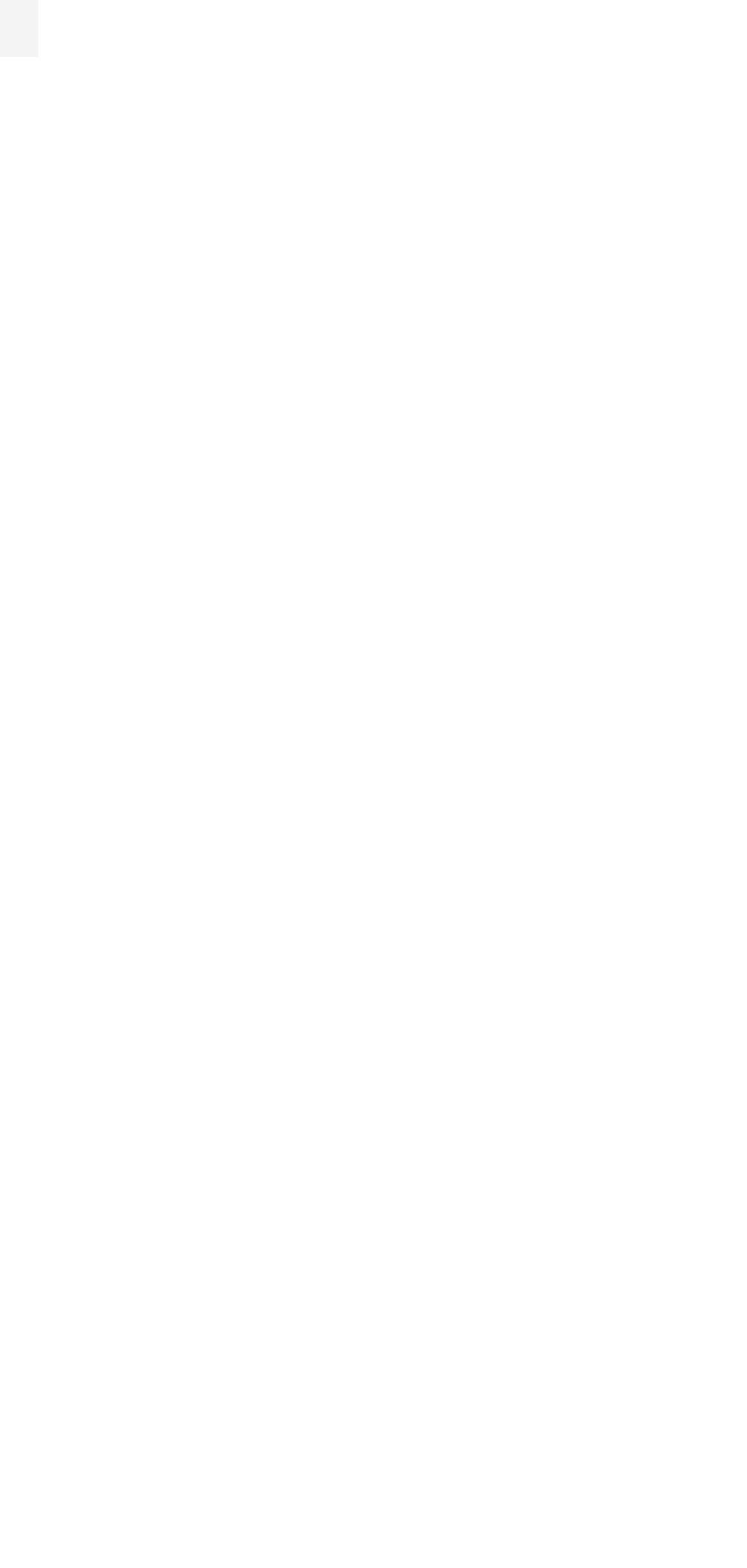Using a single word or phrase, answer the following question: 
What is the rating mentioned?

A